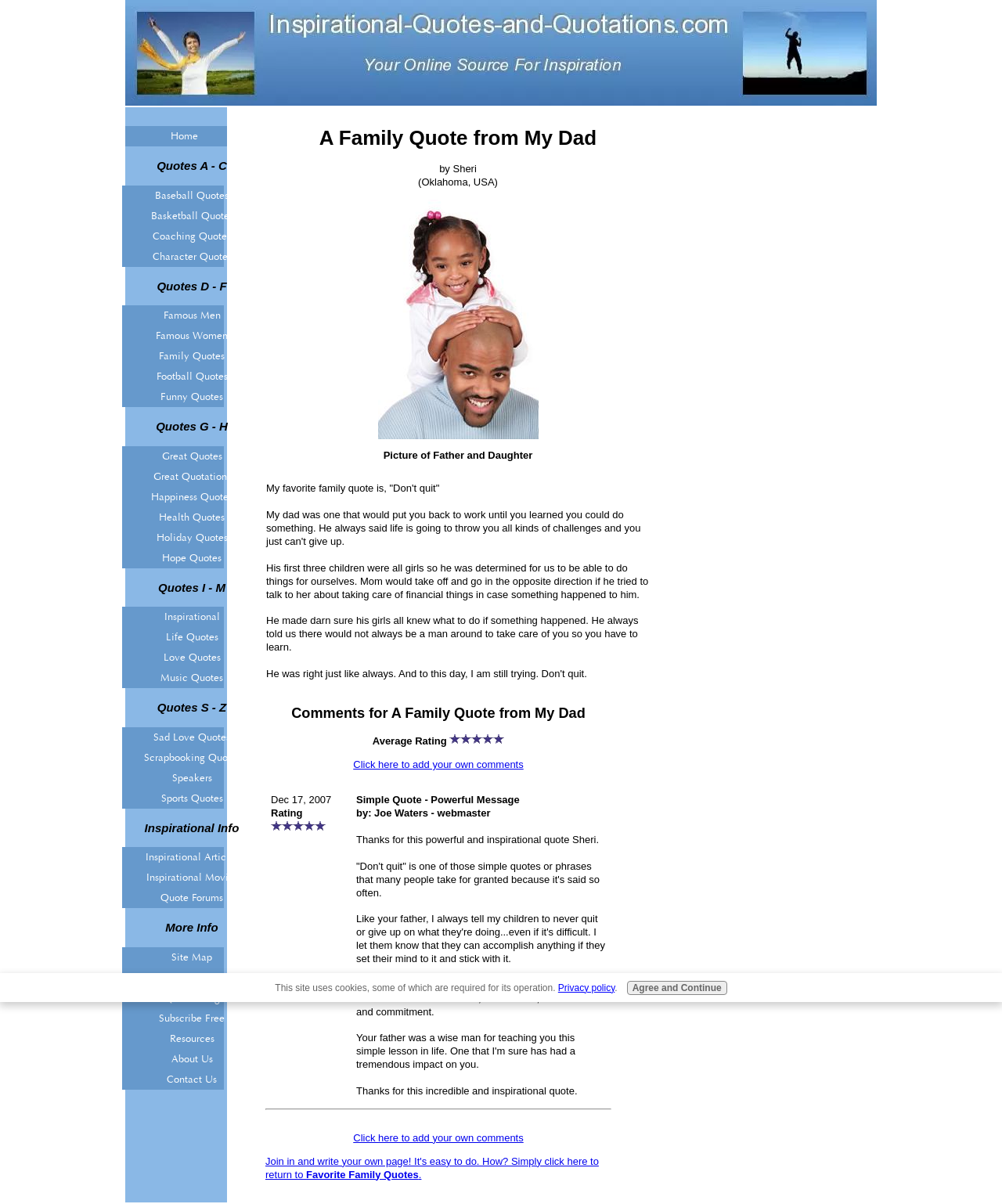Identify the bounding box of the HTML element described as: "Hope Quotes".

[0.122, 0.455, 0.261, 0.472]